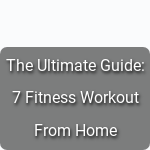What is the benefit of this guide for readers?
Based on the screenshot, provide your answer in one word or phrase.

Staying fit at home